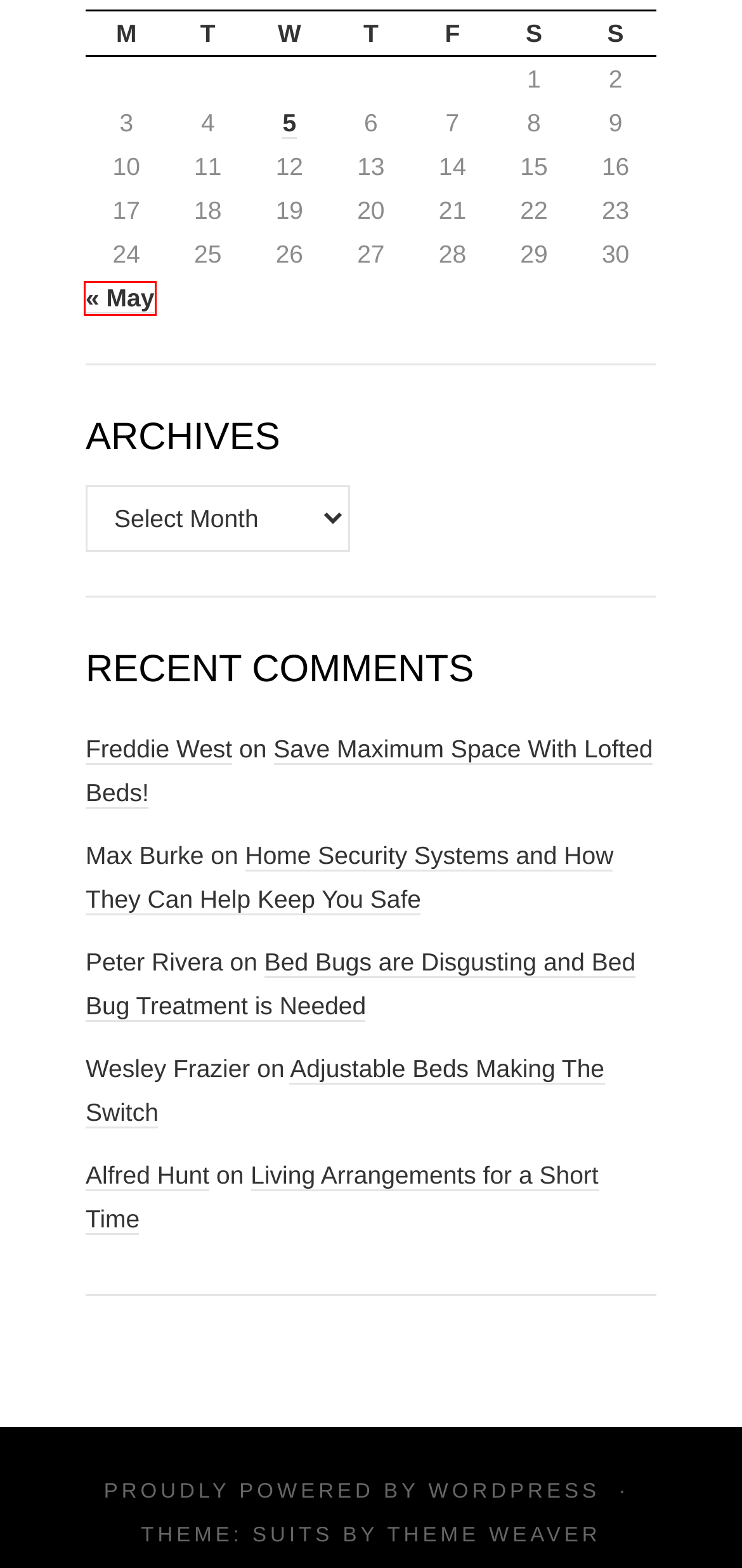Given a screenshot of a webpage with a red bounding box around an element, choose the most appropriate webpage description for the new page displayed after clicking the element within the bounding box. Here are the candidates:
A. Living Arrangements for a Short Time - Family Magazine
B. Adjustable Beds Making The Switch - Family Magazine
C. Home Security Systems and How They Can Help Keep You Safe - Family Magazine
D. Blog Tool, Publishing Platform, and CMS – WordPress.org
E. Save Maximum Space With Lofted Beds! - Family Magazine
F. May 2024 - Family Magazine
G. Bed Bugs are Disgusting and Bed Bug Treatment is Needed - Family Magazine
H. Life Extension Technology and Tissue Regeneration

F